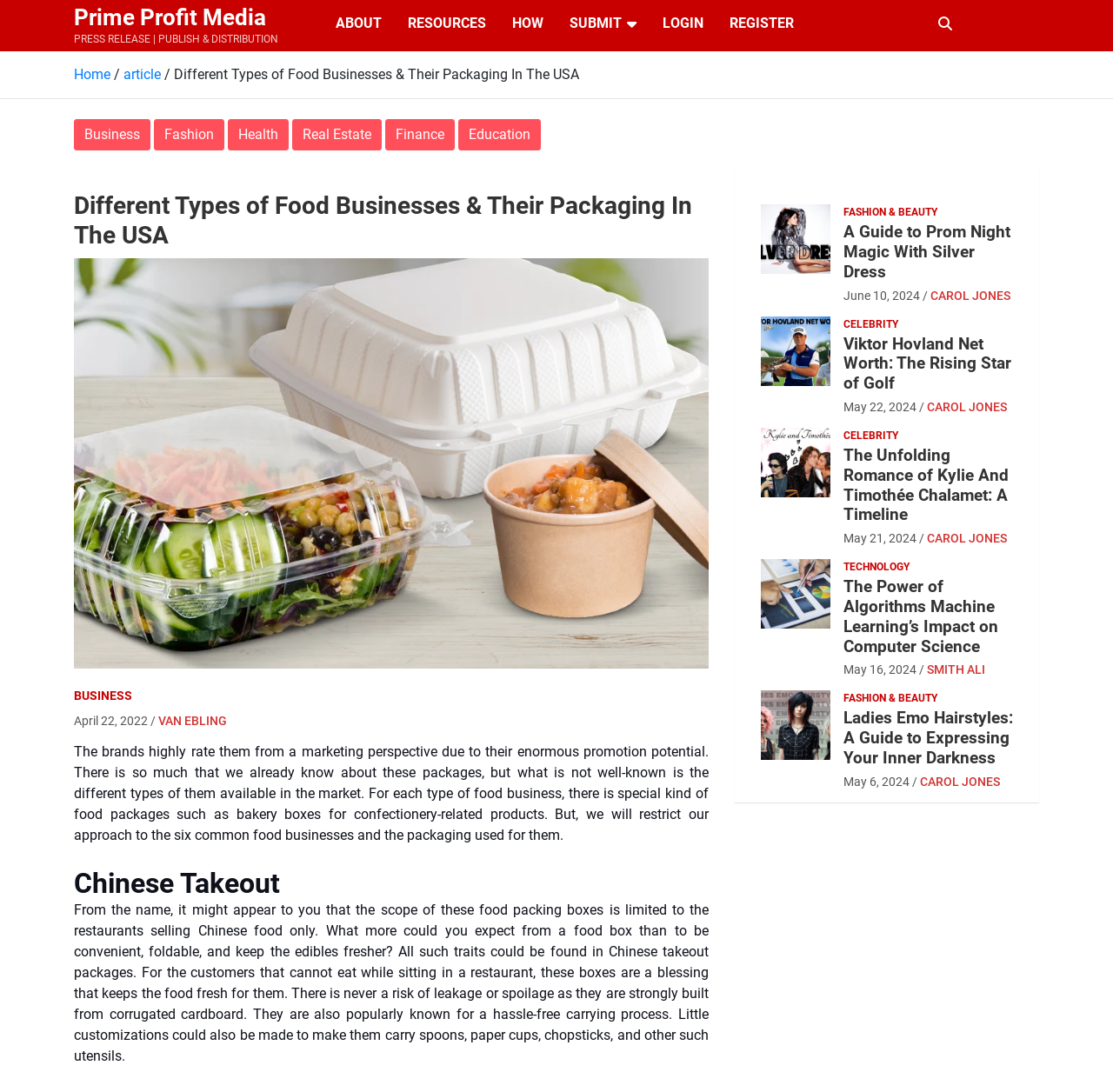What is the date of the article with the heading 'Ladies Emo Hairstyles: A Guide to Expressing Your Inner Darkness'?
Look at the image and answer the question with a single word or phrase.

May 6, 2024